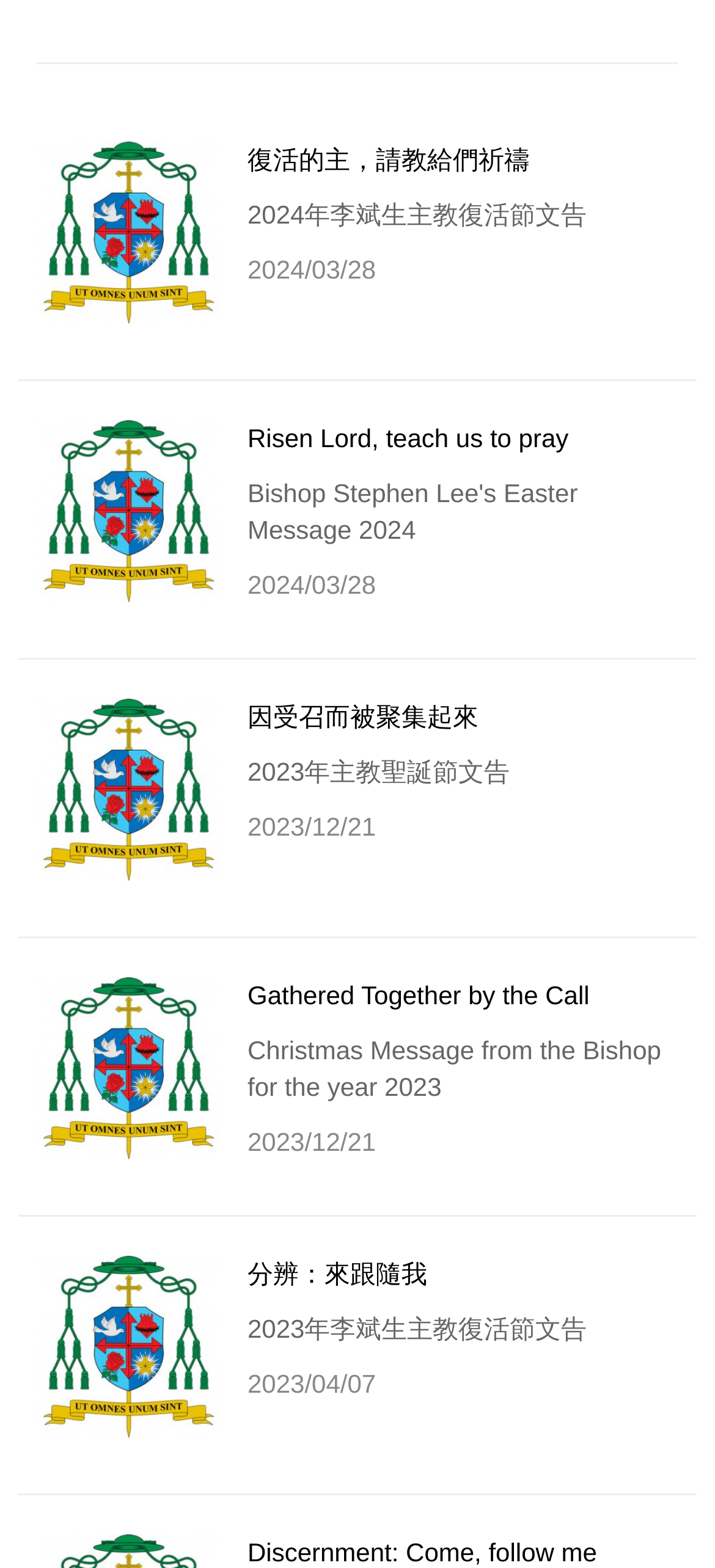What is the title of the article associated with the link 'Risen Lord, teach us to pray'?
Look at the screenshot and respond with a single word or phrase.

2024年李斌生主教復活節文告